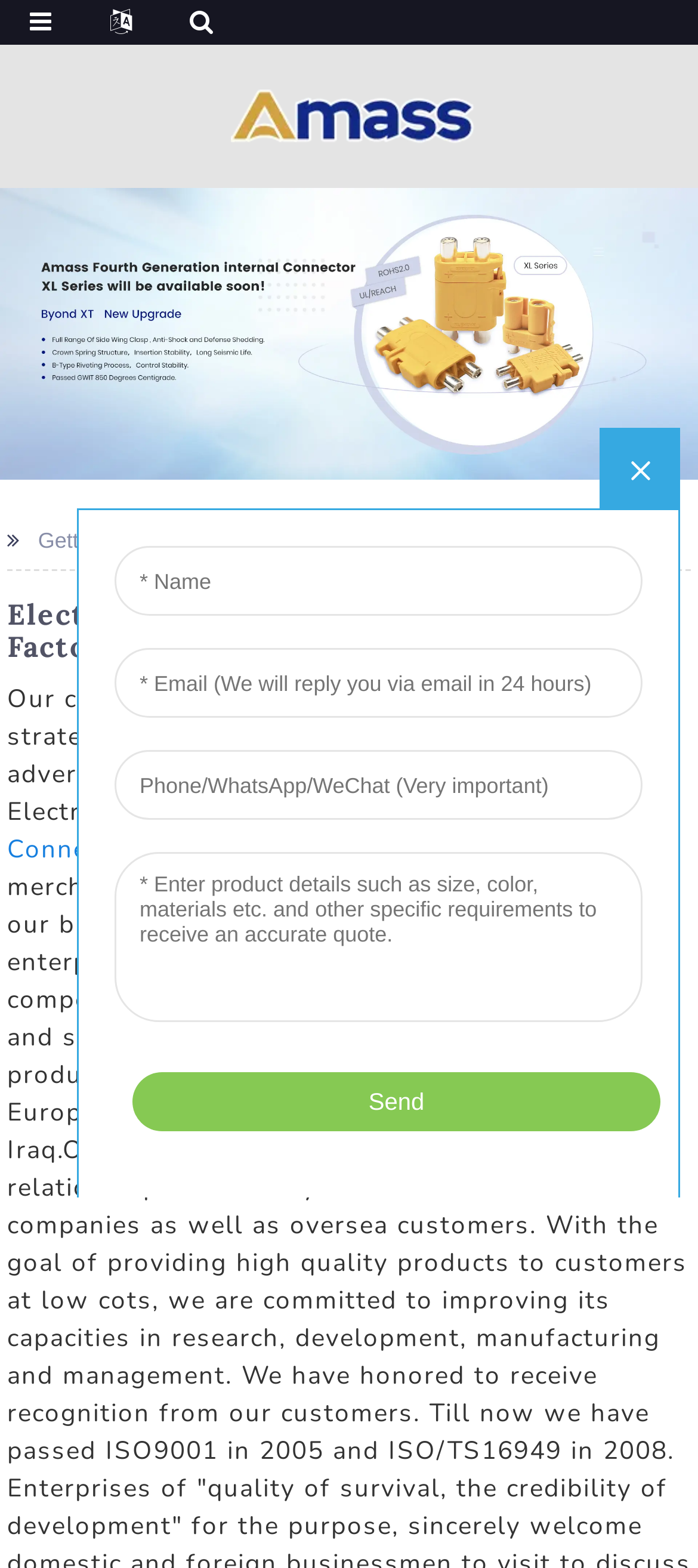Please respond in a single word or phrase: 
How many product links are listed below the heading?

4